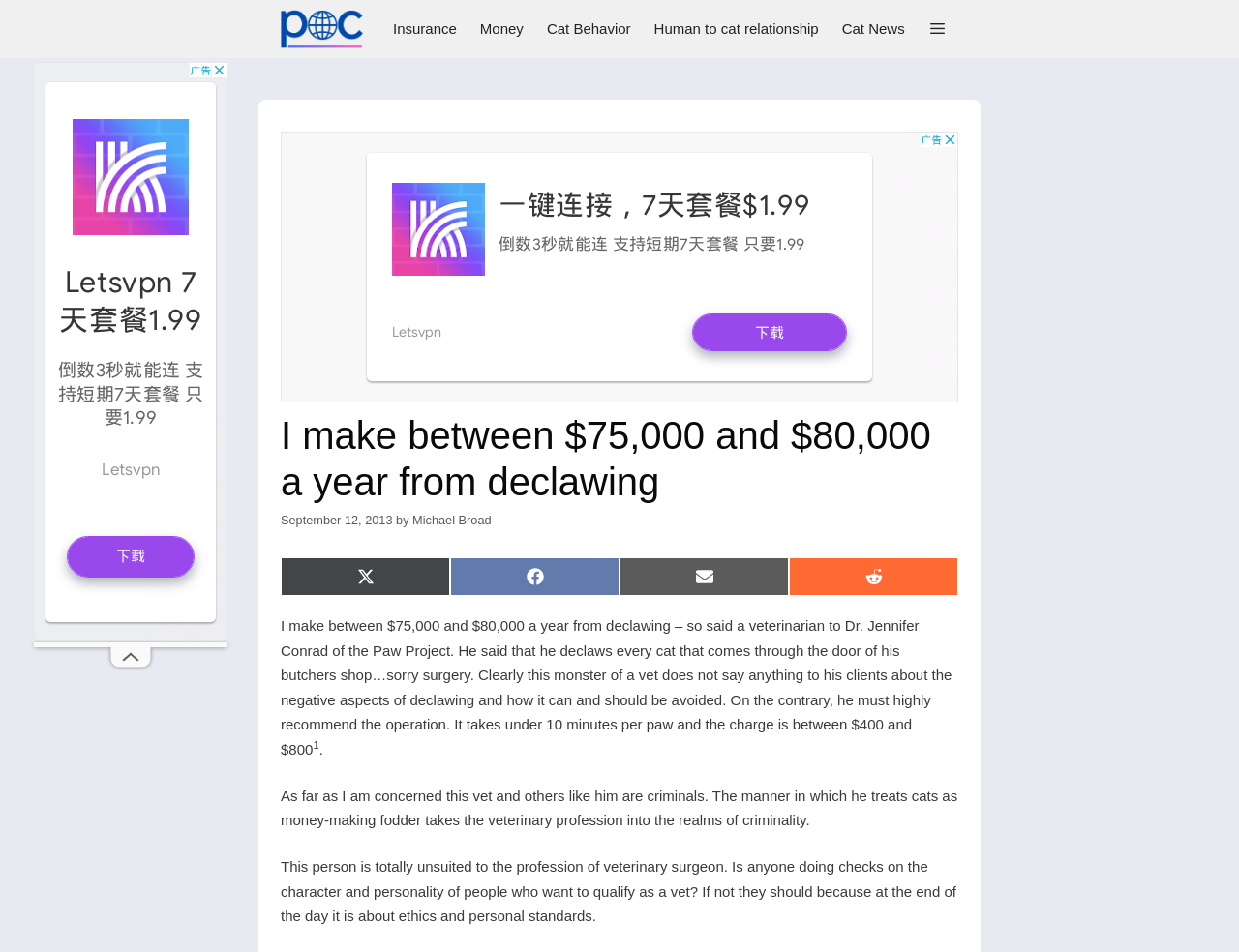Identify the bounding box coordinates of the part that should be clicked to carry out this instruction: "Click on the Insurance link".

[0.308, 0.0, 0.378, 0.061]